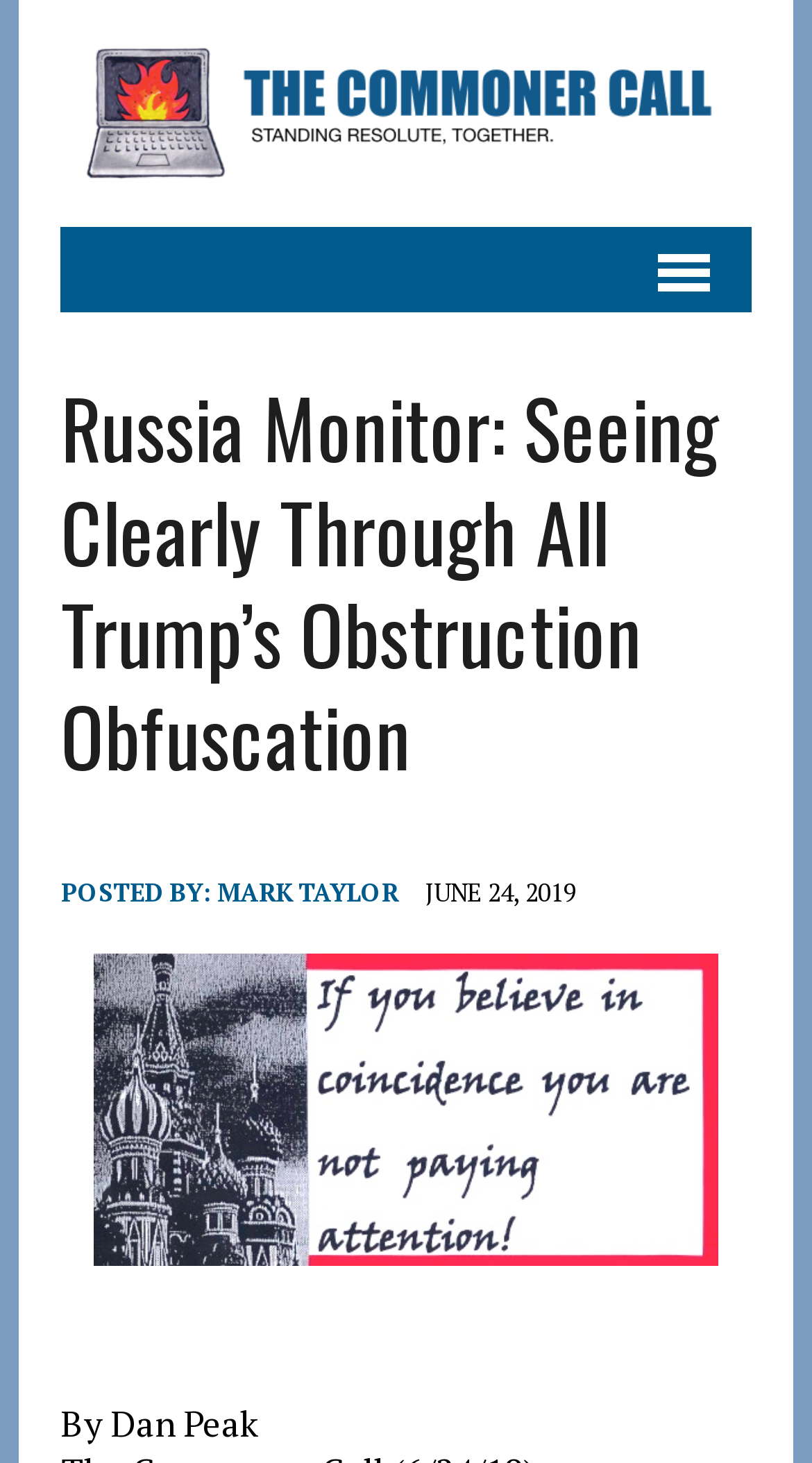Please answer the following question using a single word or phrase: What is the topic of the post?

Trump's obstruction